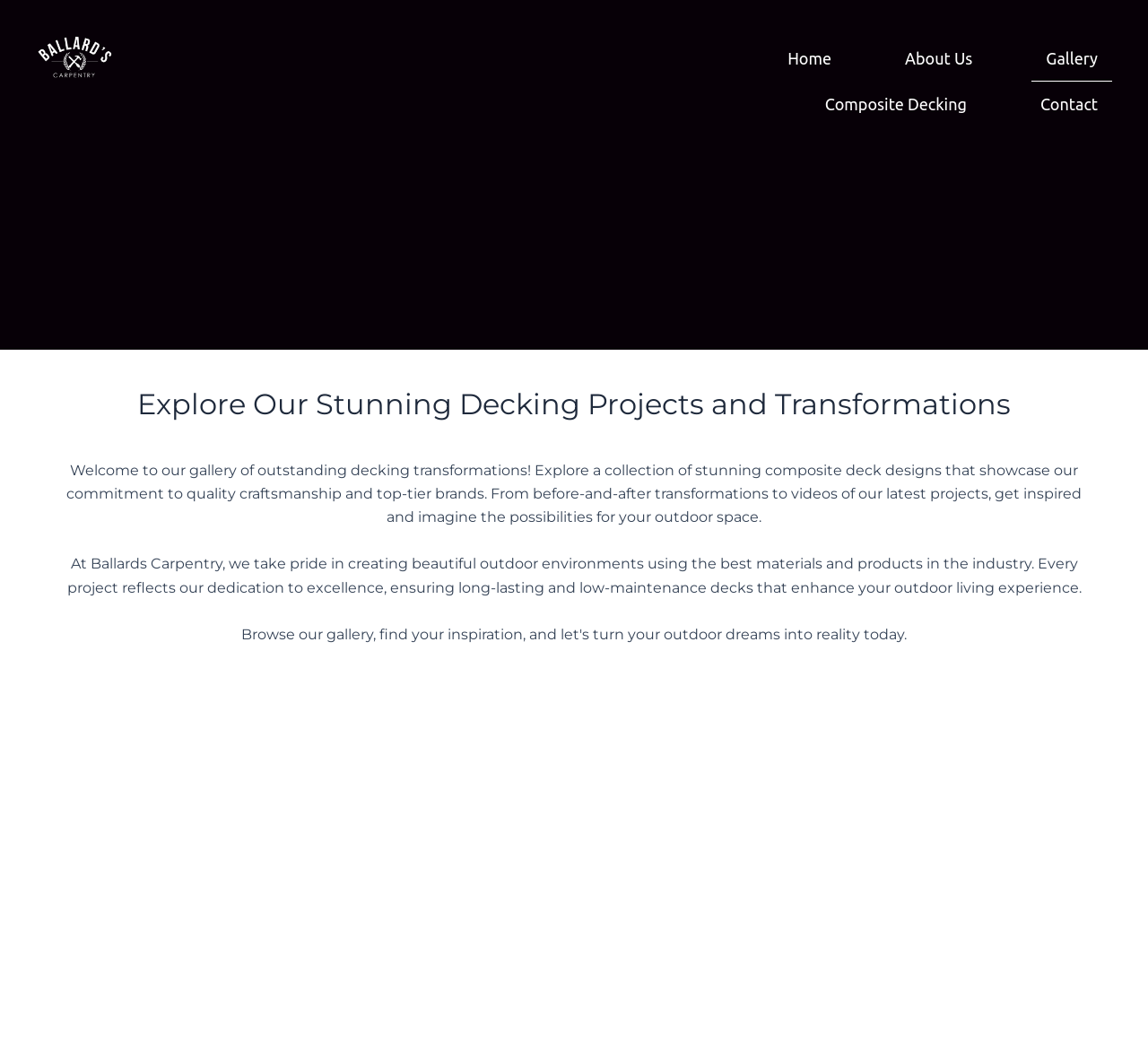Find the bounding box coordinates of the area to click in order to follow the instruction: "Explore the Composite Decking page".

[0.706, 0.078, 0.855, 0.121]